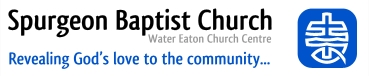Where is the church located? Please answer the question using a single word or phrase based on the image.

Water Eaton Church Centre